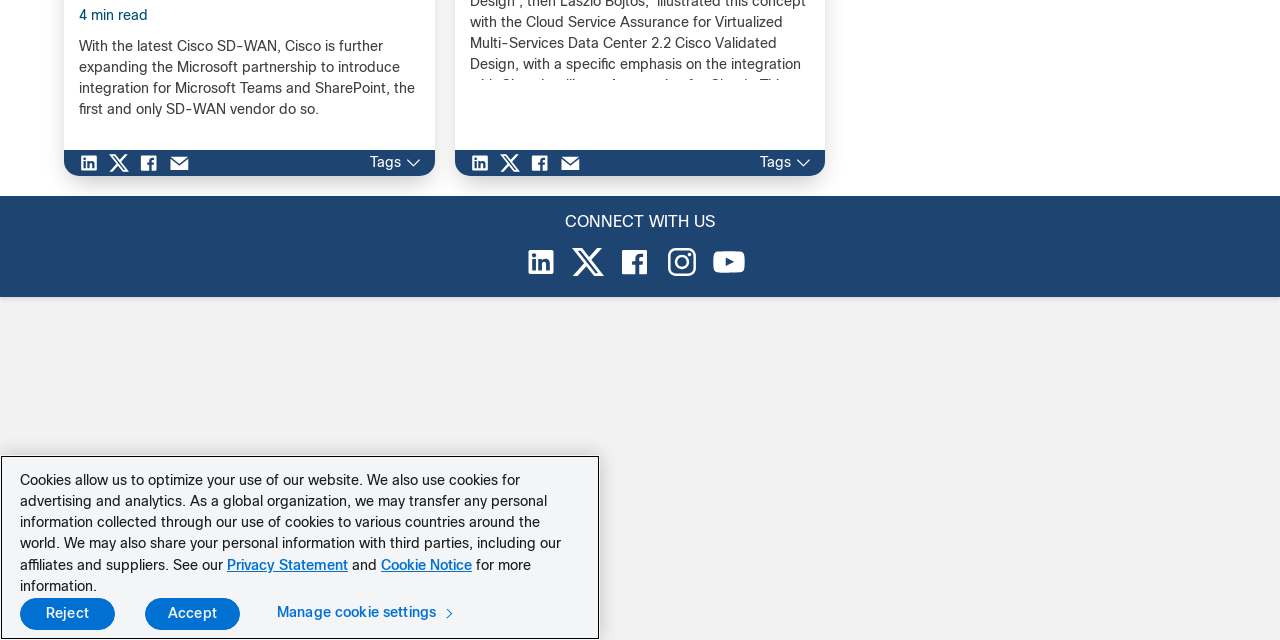Identify the bounding box coordinates for the UI element that matches this description: "here".

None